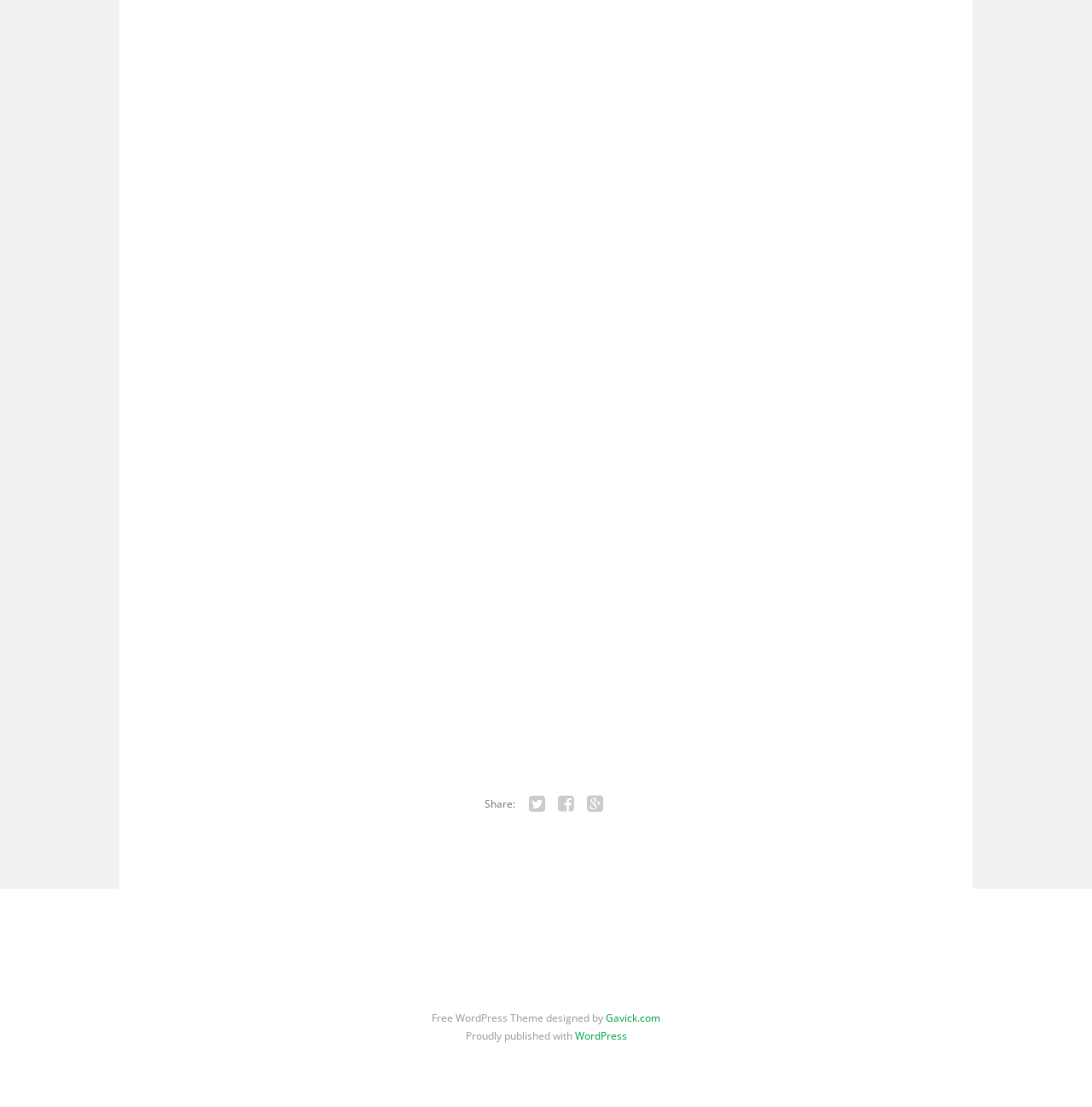Identify the bounding box coordinates of the clickable region necessary to fulfill the following instruction: "Apply for the YouthBuild program". The bounding box coordinates should be four float numbers between 0 and 1, i.e., [left, top, right, bottom].

None